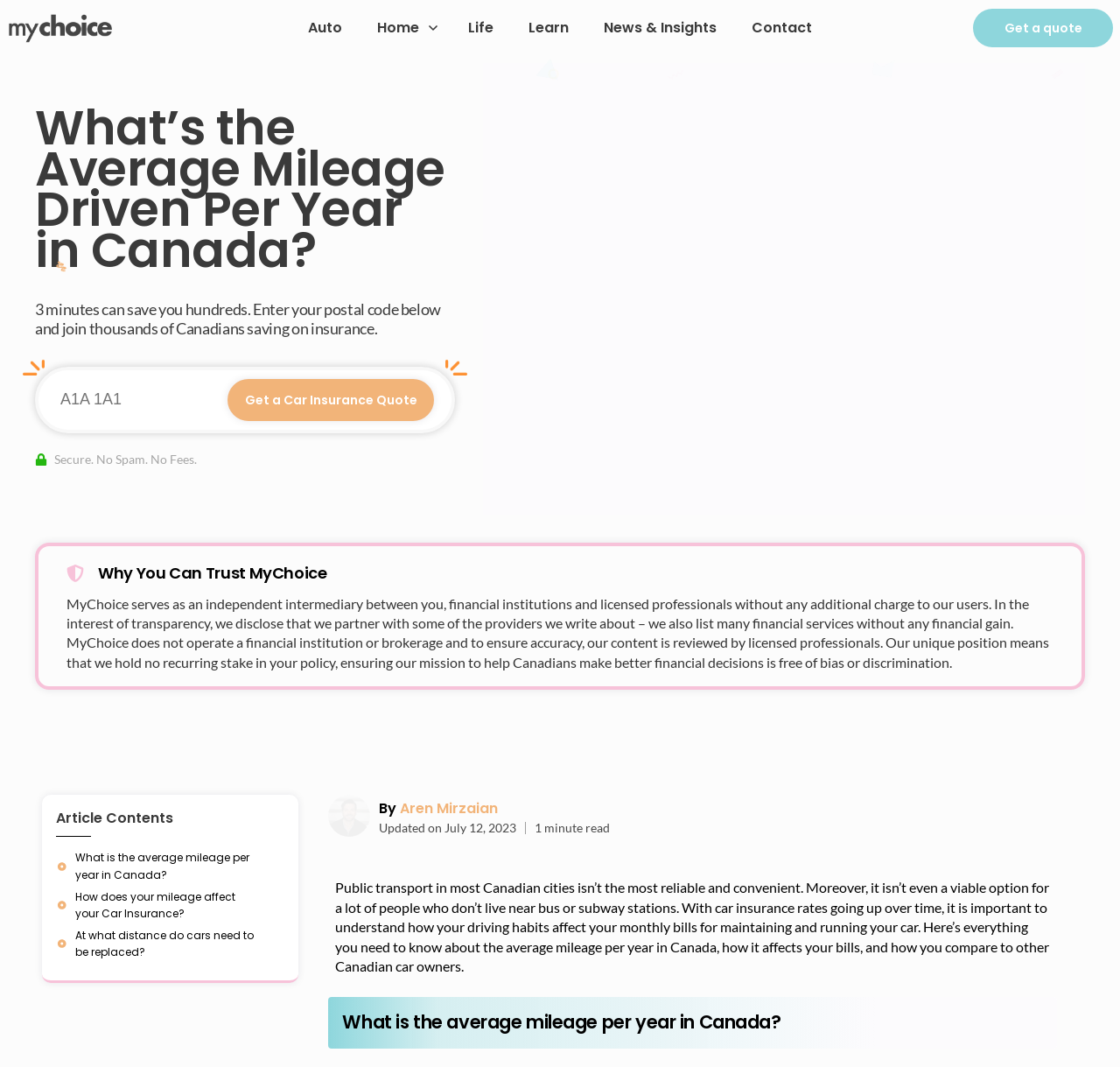Elaborate on the information and visuals displayed on the webpage.

The webpage is about the average mileage driven per year in Canada and its impact on car insurance rates. At the top left corner, there is a logo of MyChoice, accompanied by a navigation menu with links to "Auto", "Life", "Learn", "News & Insights", and "Contact". On the right side of the navigation menu, there is a call-to-action button "Get a quote".

Below the navigation menu, there is a heading that reads "What’s the Average Mileage Driven Per Year in Canada?" followed by a subheading that encourages users to enter their postal code to get a car insurance quote. There is a textbox to input the postal code and a button to submit the request.

Further down, there is a section that explains why users can trust MyChoice, which includes a paragraph of text describing the company's role as an independent intermediary and its commitment to transparency and accuracy.

The main content of the webpage is divided into sections, with headings that include "What is the average mileage per year in Canada?", "How does your mileage affect your Car Insurance?", and "At what distance do cars need to be replaced?". Each section has a link to read more about the topic, accompanied by a small icon. There is also an image of the author, along with their name and a link to visit their author page.

At the bottom of the page, there is a paragraph of text that summarizes the importance of understanding how driving habits affect car insurance rates, followed by a heading that repeats the main topic of the page. The webpage ends with a note indicating that the article was updated on July 12, 2023, and an estimate of the reading time, which is 1 minute.